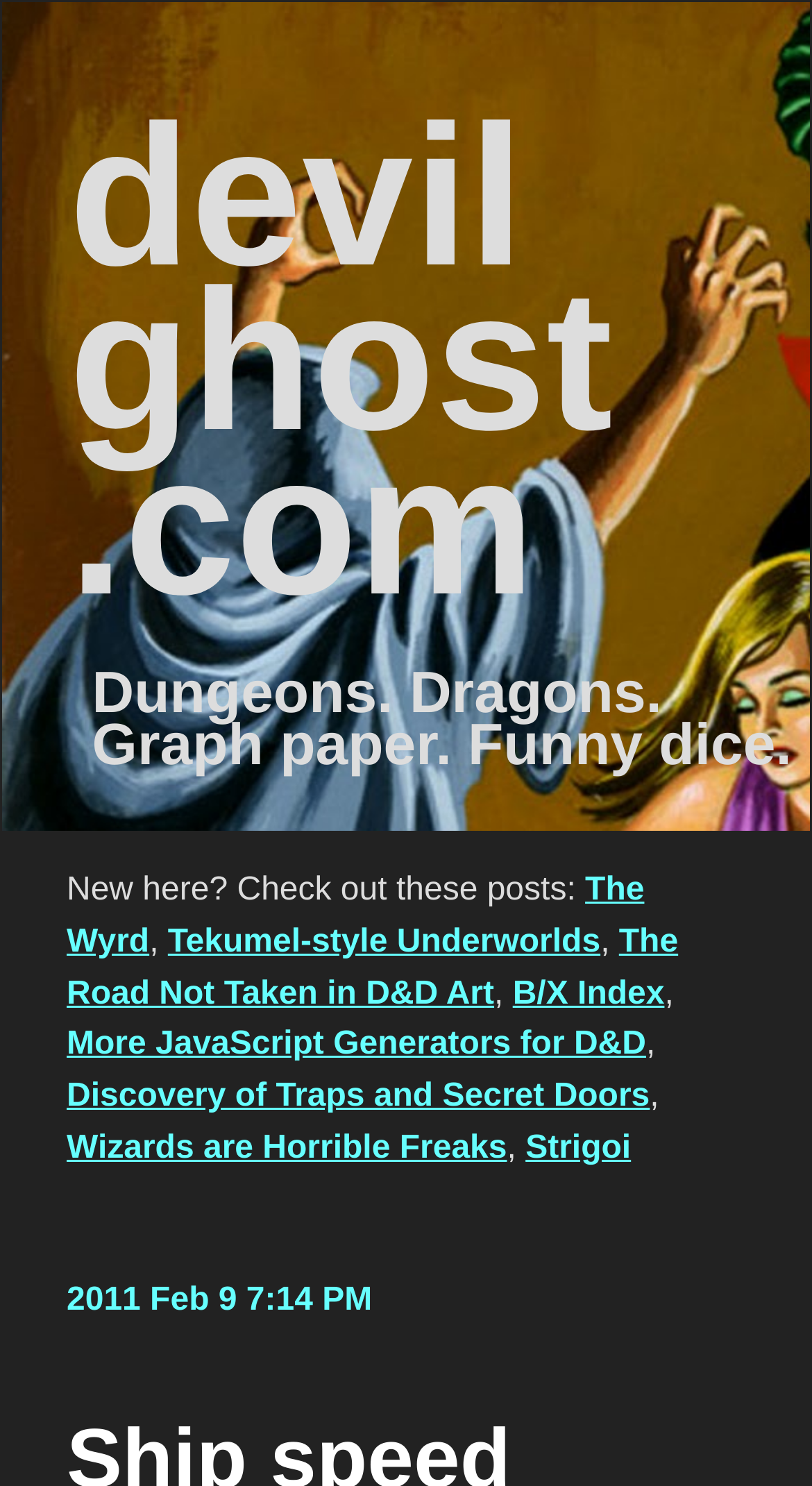Please specify the bounding box coordinates of the region to click in order to perform the following instruction: "read The Wyrd post".

[0.082, 0.587, 0.794, 0.646]